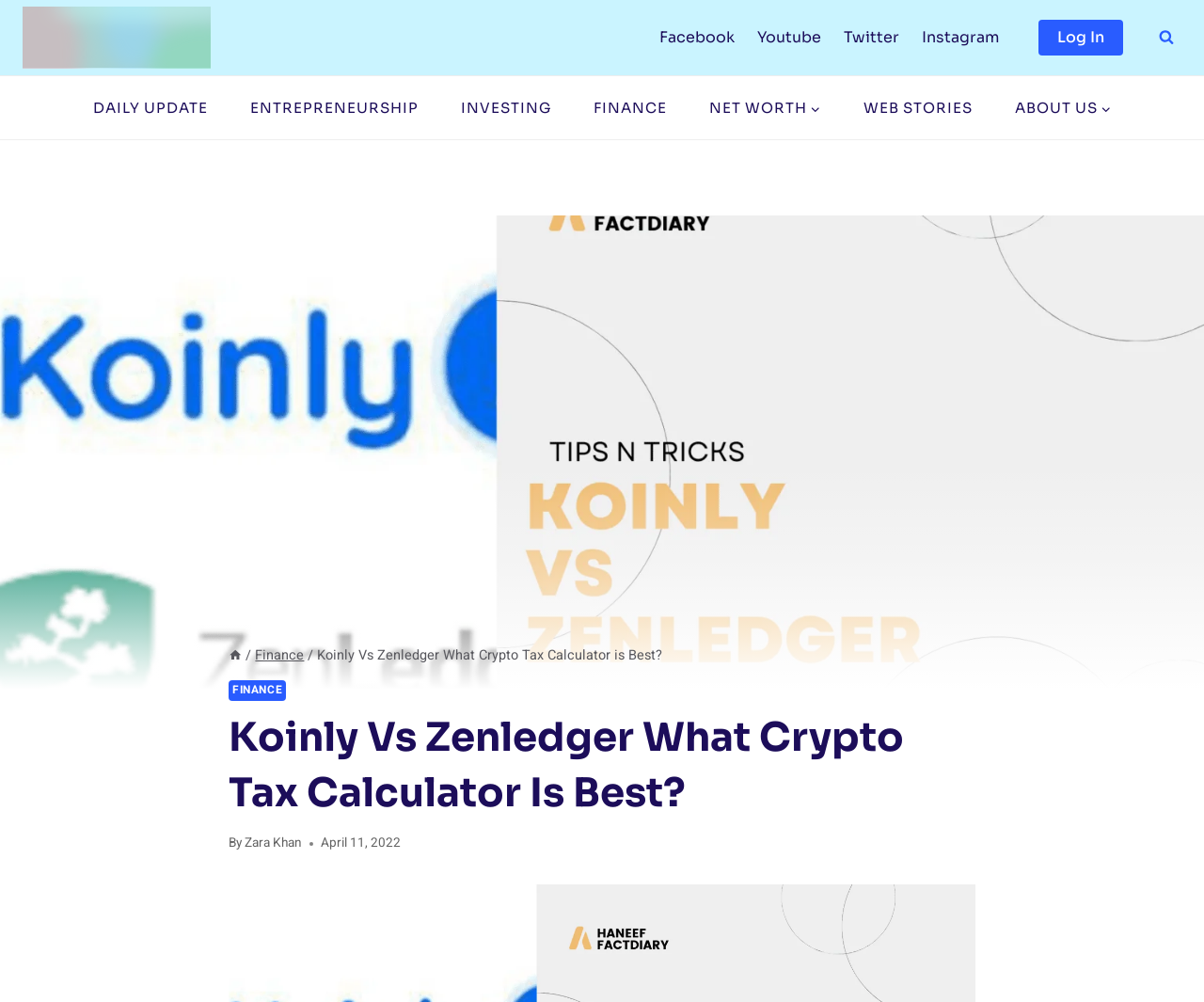Can you provide the bounding box coordinates for the element that should be clicked to implement the instruction: "Log in to the website"?

[0.862, 0.02, 0.933, 0.056]